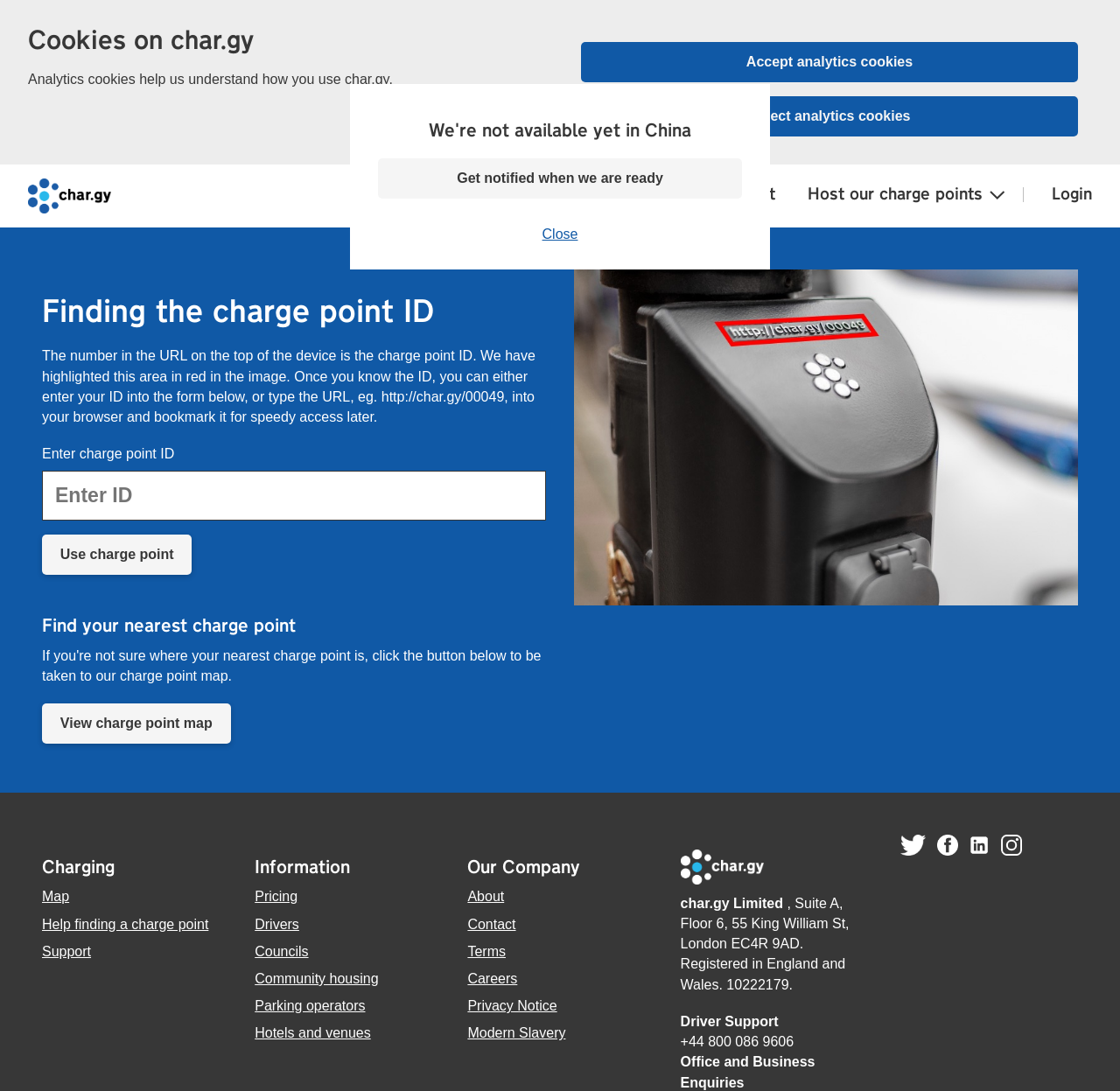Highlight the bounding box coordinates of the element that should be clicked to carry out the following instruction: "Enter charge point ID". The coordinates must be given as four float numbers ranging from 0 to 1, i.e., [left, top, right, bottom].

[0.038, 0.409, 0.156, 0.423]